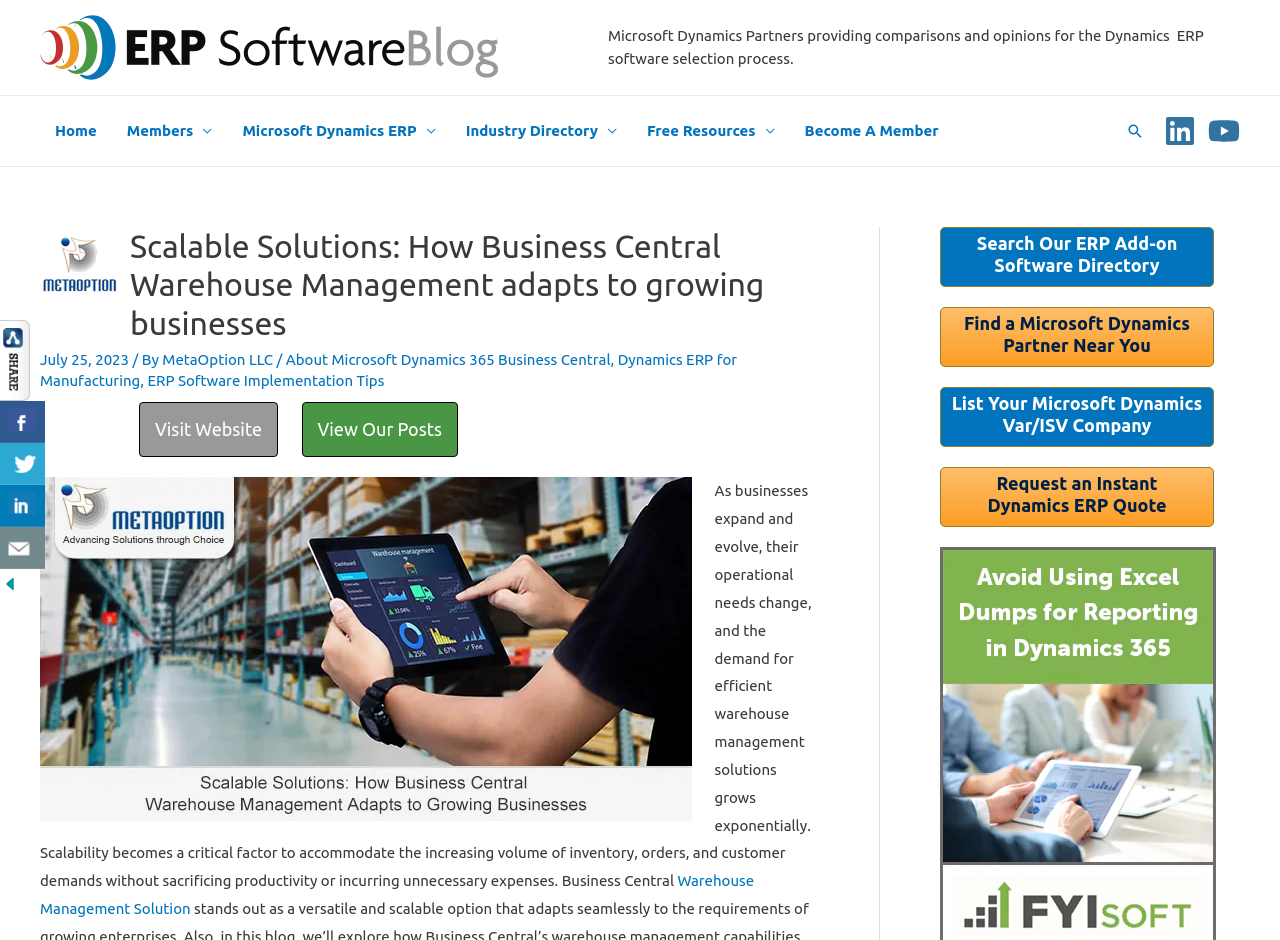Predict the bounding box of the UI element based on the description: "Members". The coordinates should be four float numbers between 0 and 1, formatted as [left, top, right, bottom].

[0.087, 0.102, 0.178, 0.177]